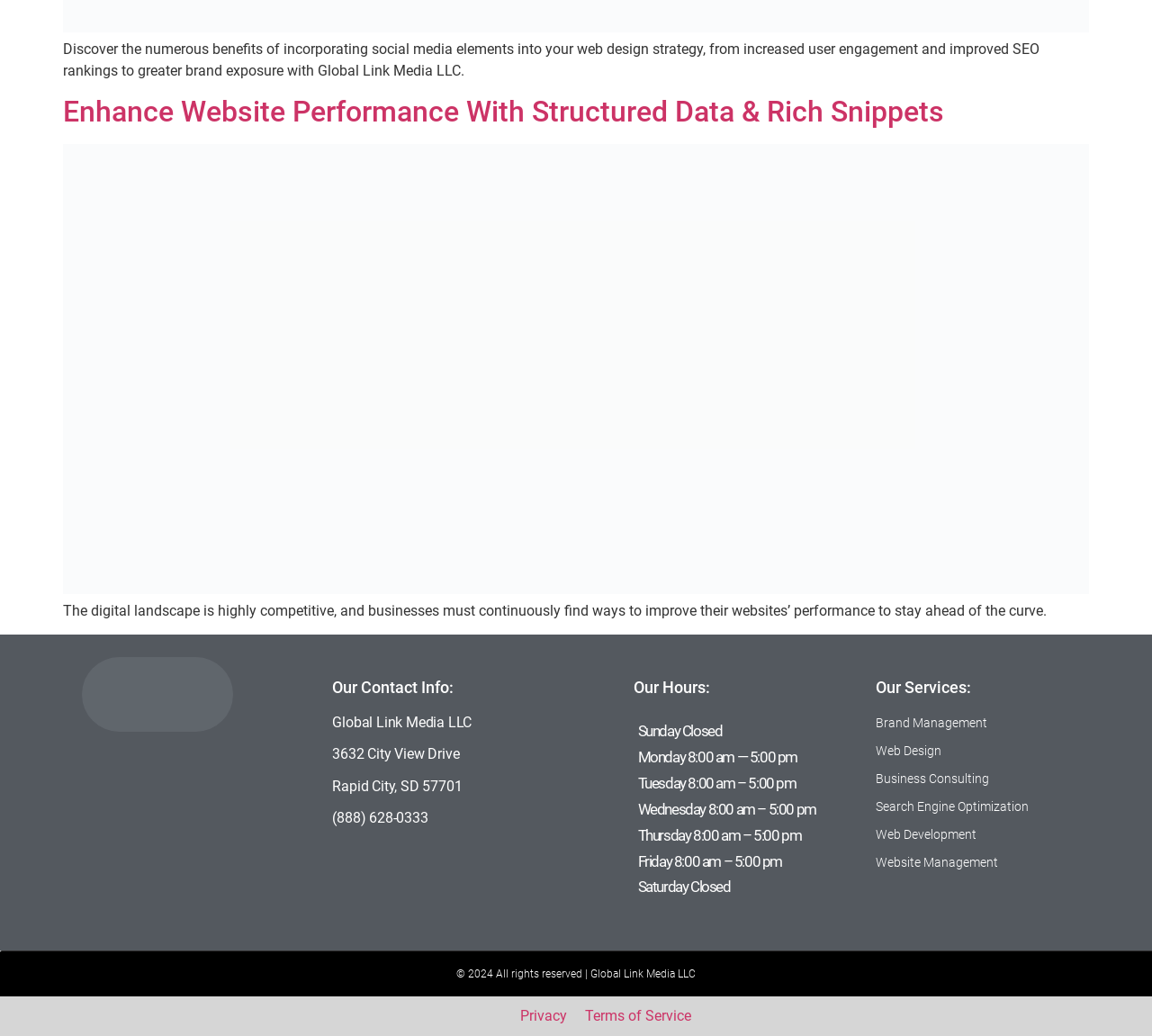Respond with a single word or phrase to the following question:
What services does the company offer?

Multiple services